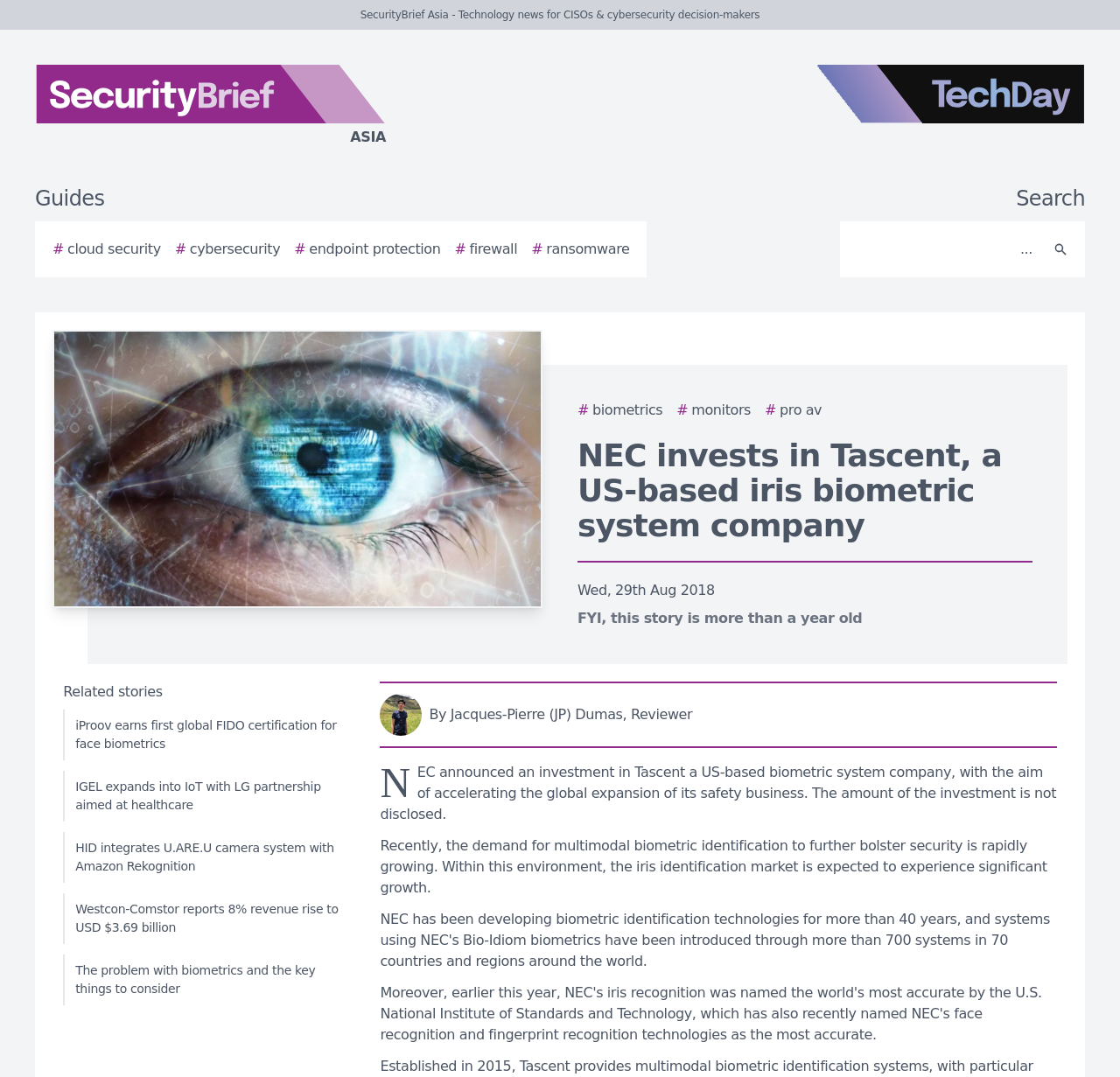What is the title or heading displayed on the webpage?

NEC invests in Tascent, a US-based iris biometric system company